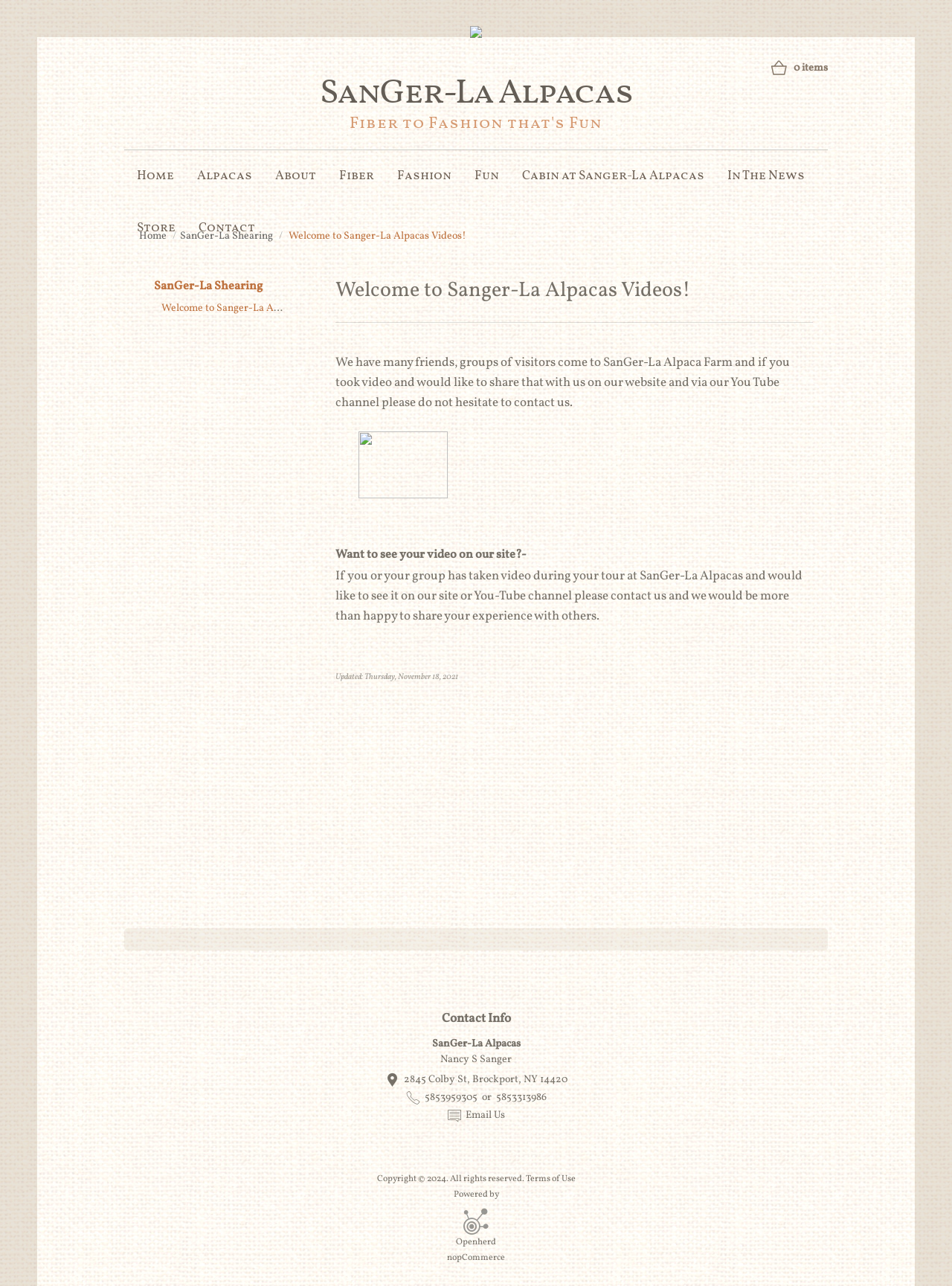Analyze the image and provide a detailed answer to the question: What is the address of the alpaca farm?

The address of the alpaca farm can be found in the link element with the text ' 2845 Colby St, Brockport, NY 14420'.